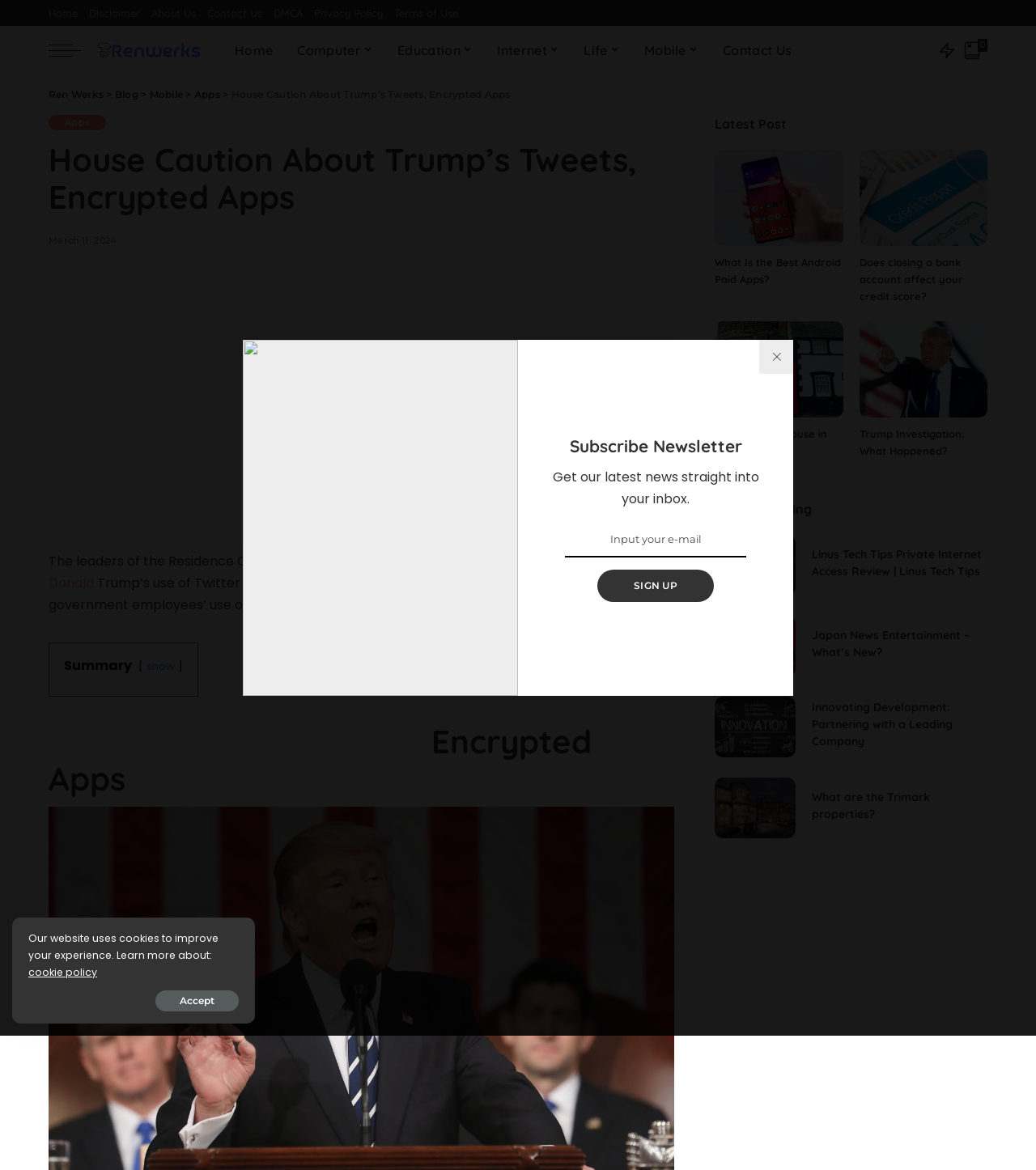Please identify the bounding box coordinates of the area that needs to be clicked to fulfill the following instruction: "Subscribe to the newsletter."

[0.545, 0.446, 0.72, 0.477]